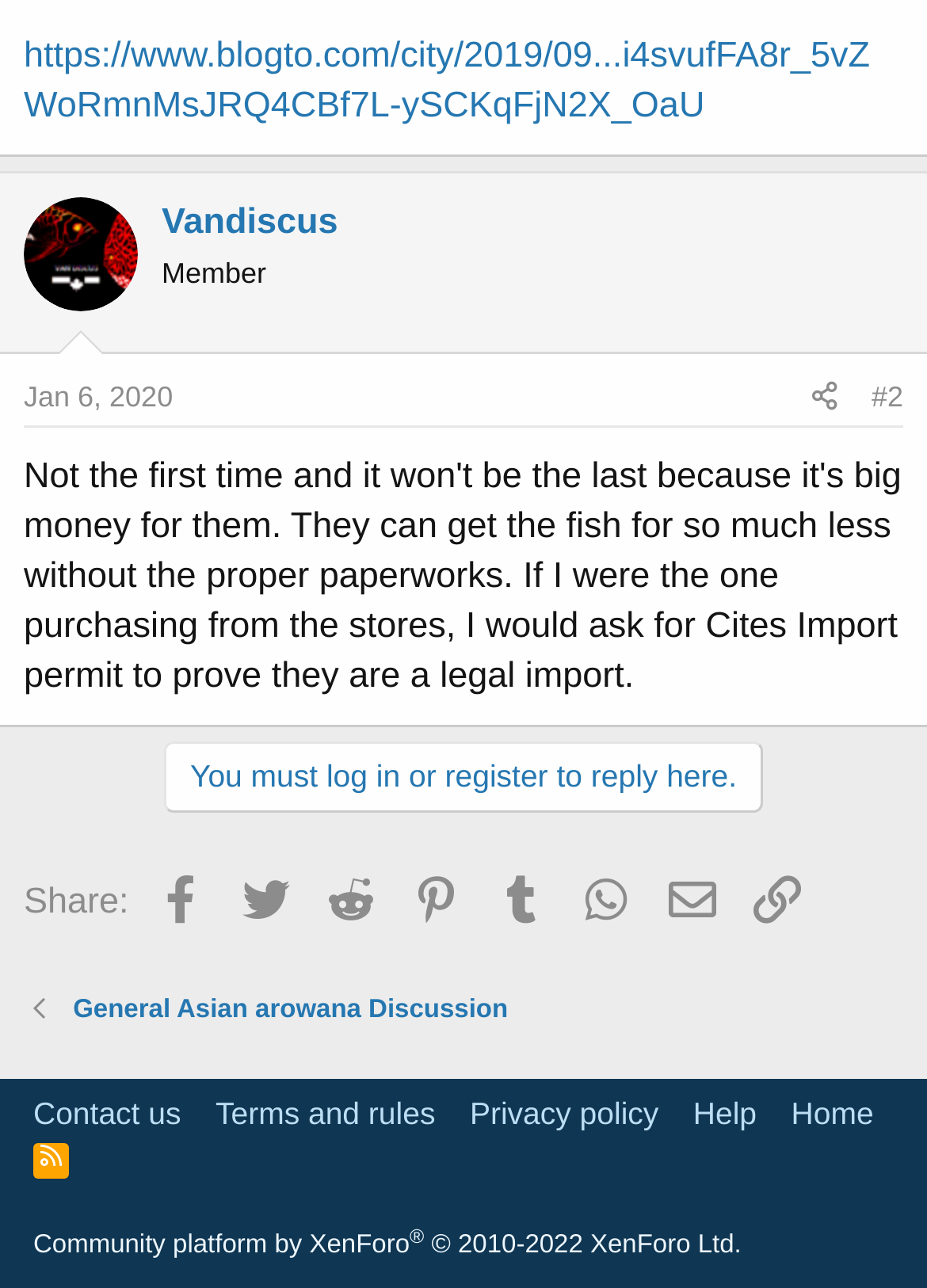Determine the bounding box coordinates for the clickable element to execute this instruction: "View the 'General Asian arowana Discussion' thread". Provide the coordinates as four float numbers between 0 and 1, i.e., [left, top, right, bottom].

[0.079, 0.769, 0.548, 0.8]